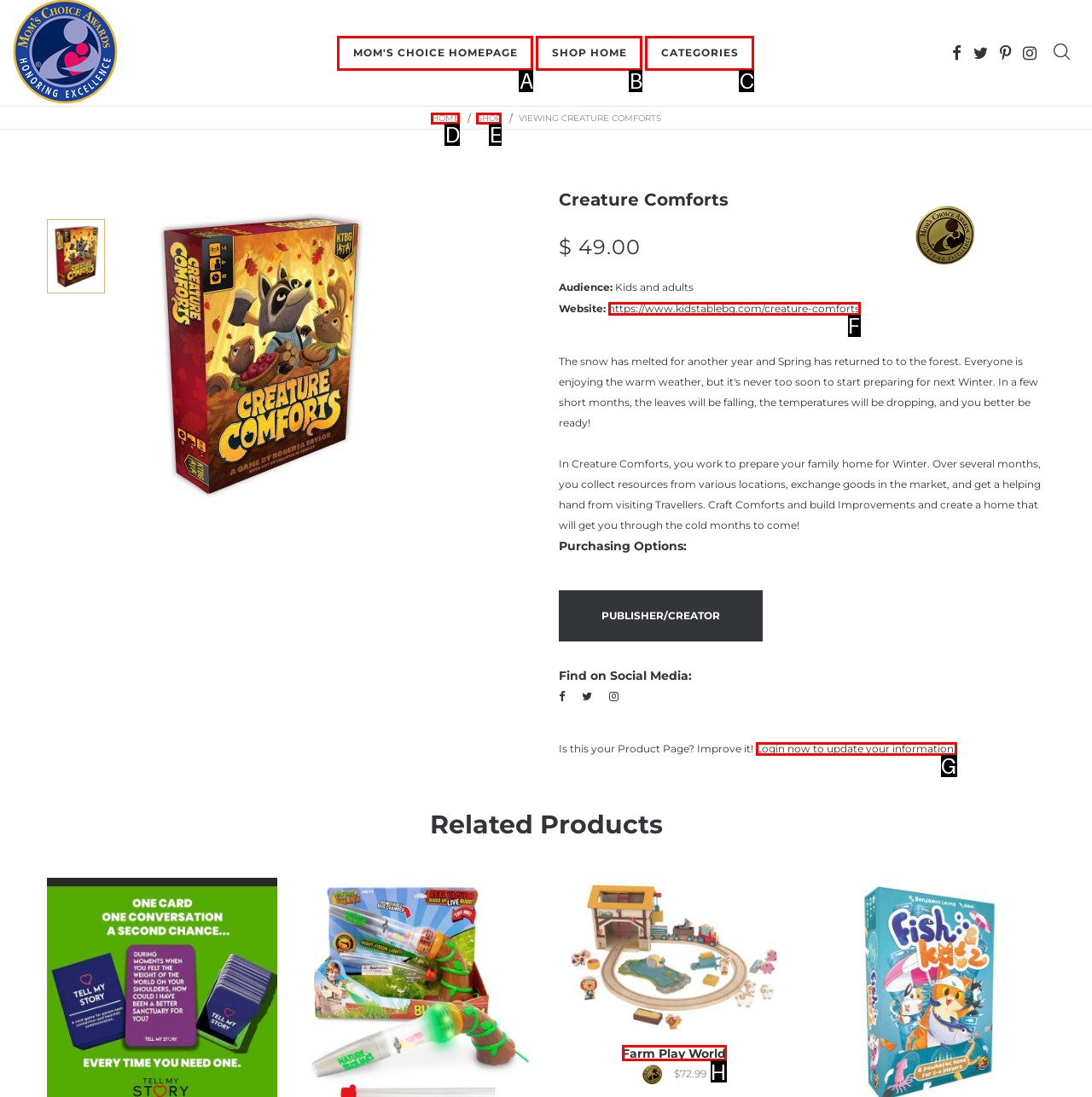Determine which HTML element should be clicked for this task: go to Farm Play World
Provide the option's letter from the available choices.

H